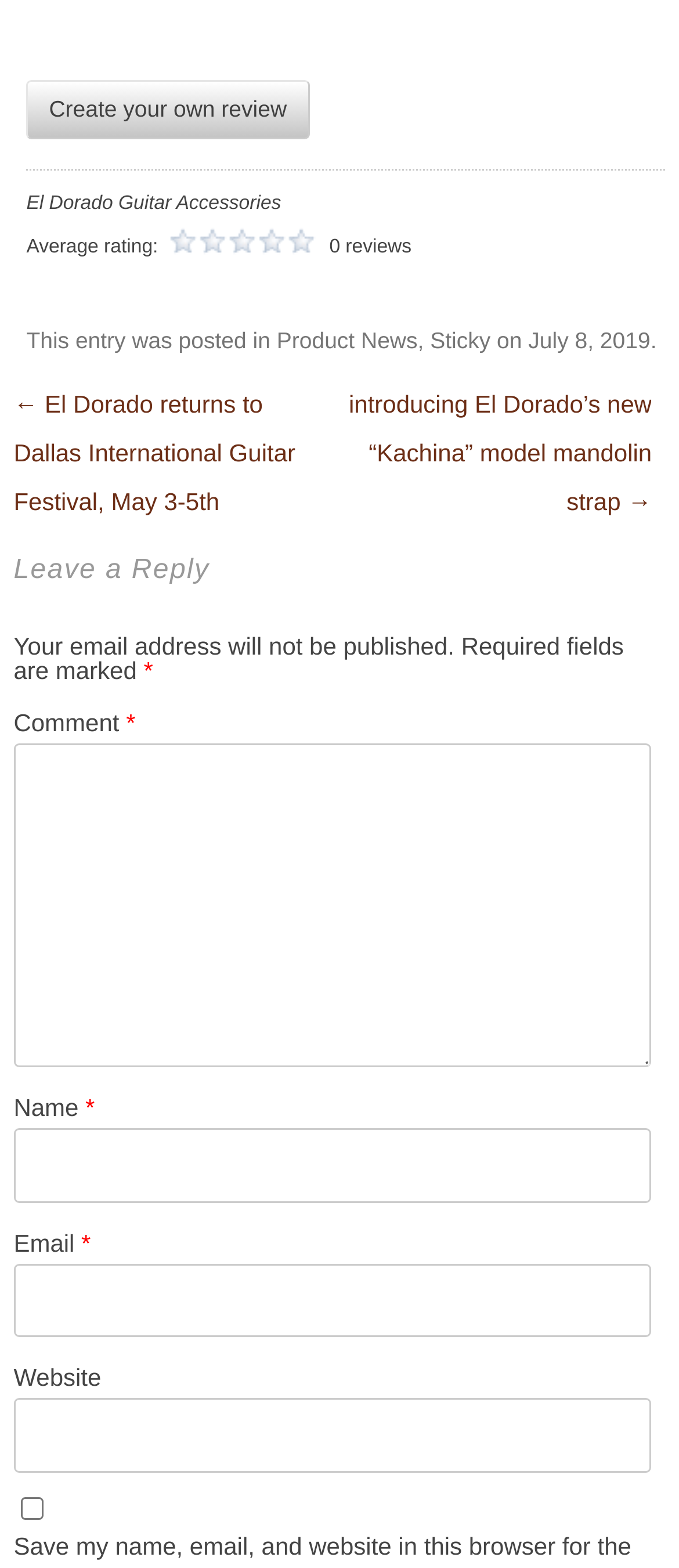Can you pinpoint the bounding box coordinates for the clickable element required for this instruction: "Enter your name"? The coordinates should be four float numbers between 0 and 1, i.e., [left, top, right, bottom].

[0.02, 0.697, 0.126, 0.715]